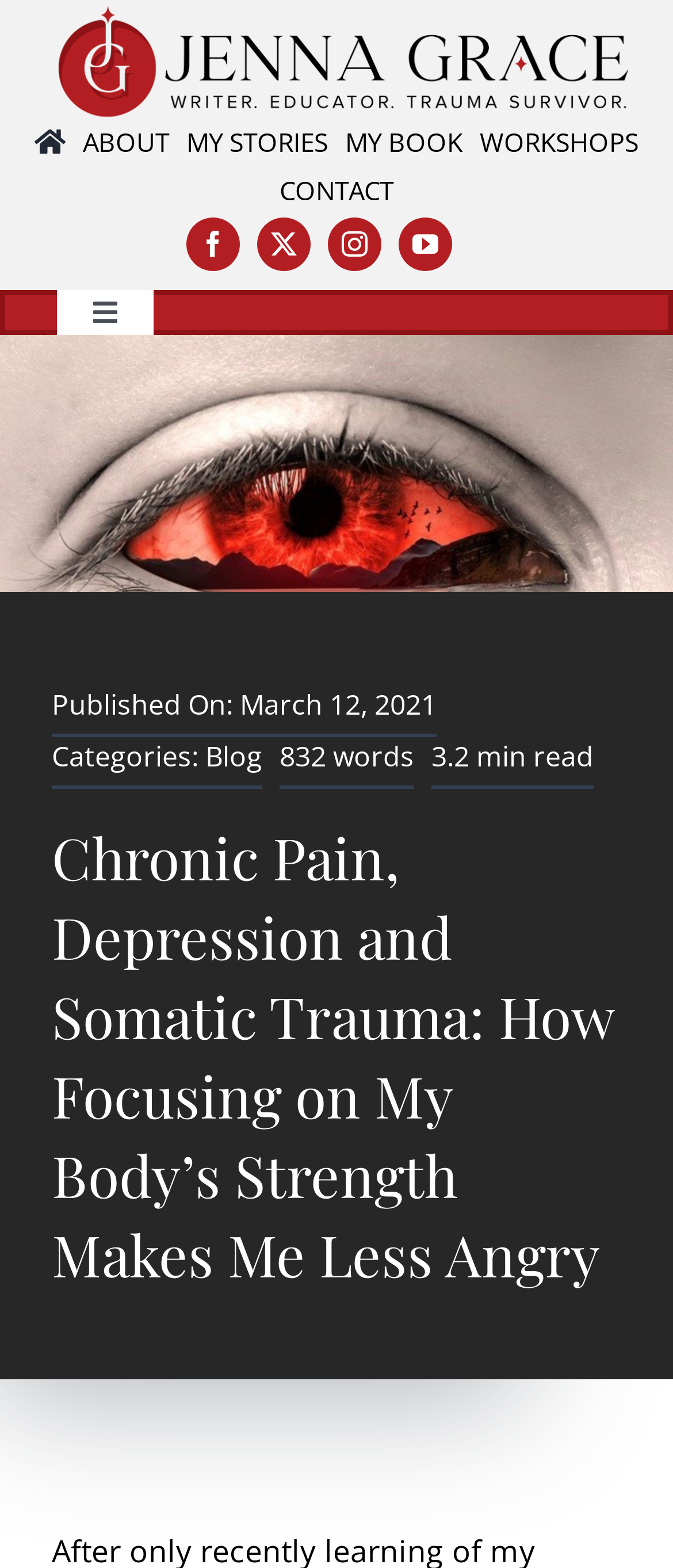Identify and extract the main heading of the webpage.

Chronic Pain, Depression and Somatic Trauma: How Focusing on My Body’s Strength Makes Me Less Angry